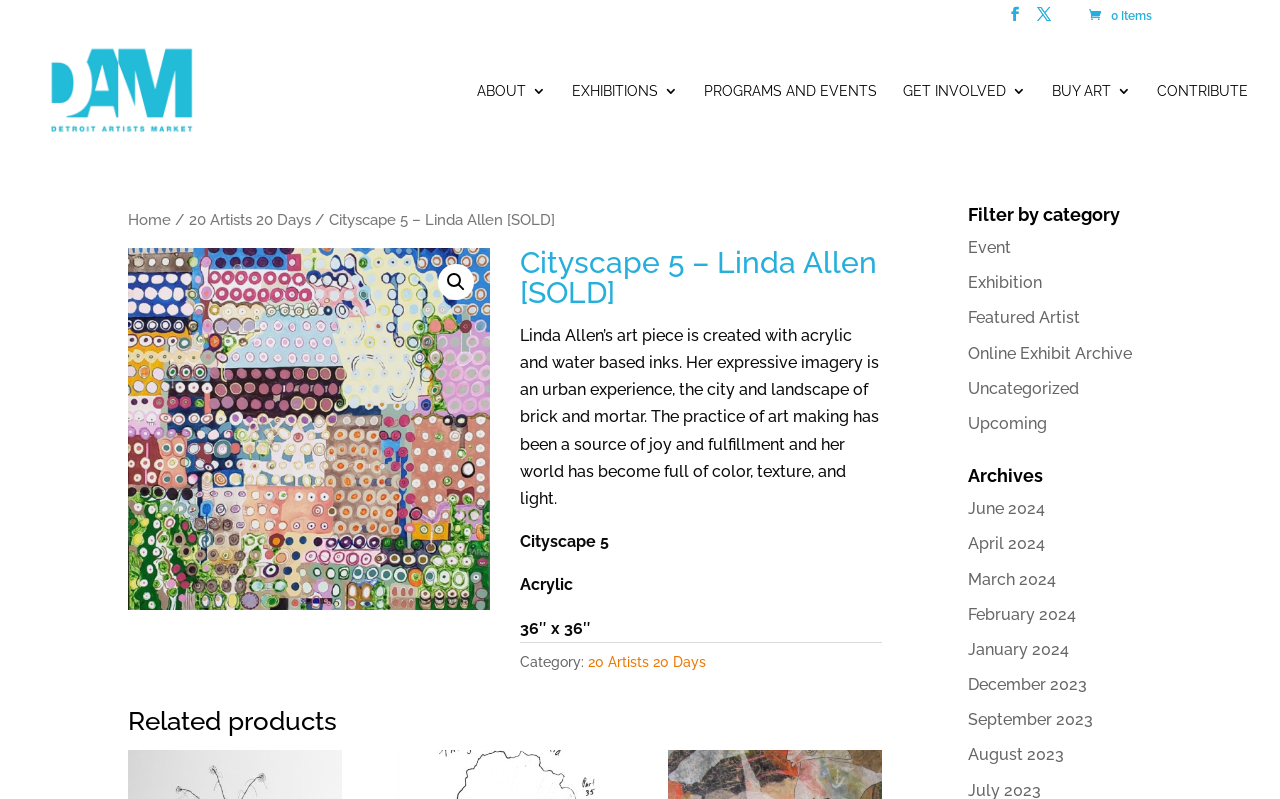Respond to the question with just a single word or phrase: 
What is the category of the art piece?

20 Artists 20 Days